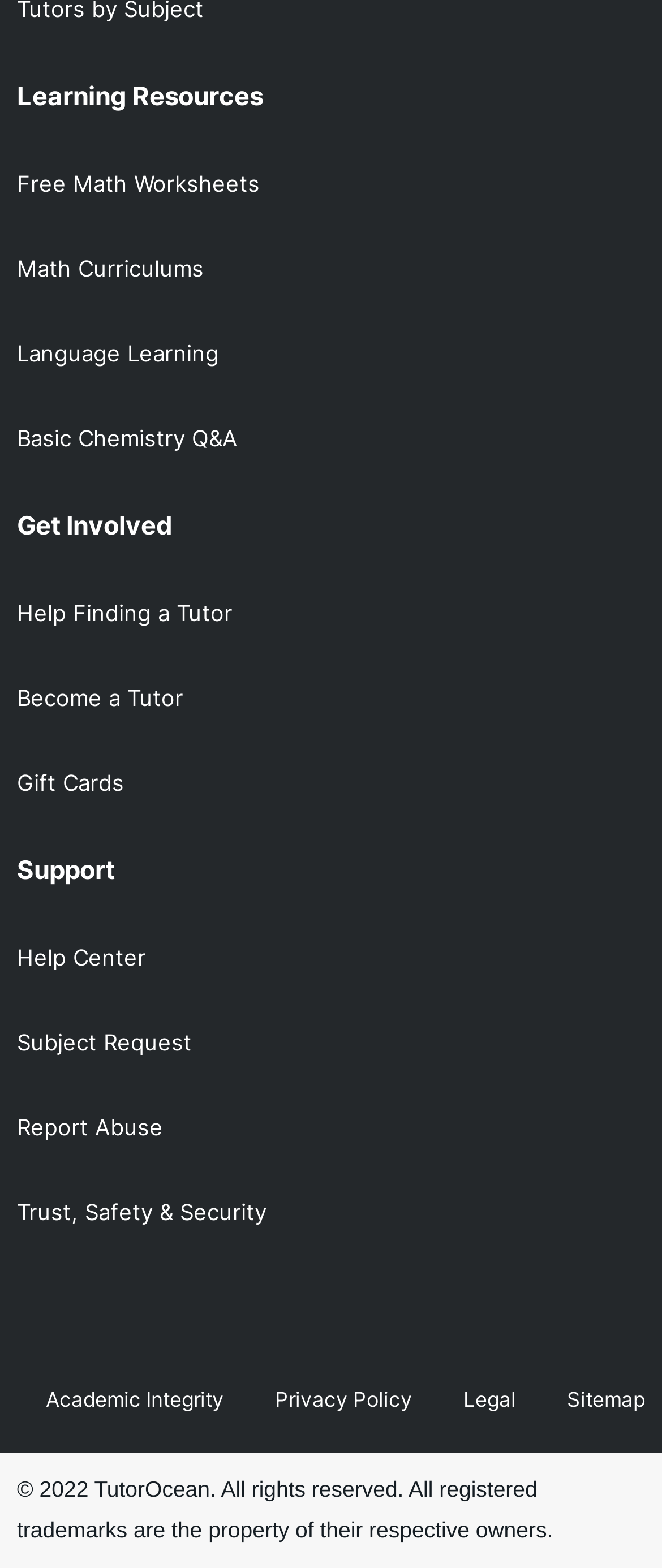Find the bounding box coordinates for the UI element that matches this description: "Report Abuse".

[0.026, 0.692, 0.974, 0.744]